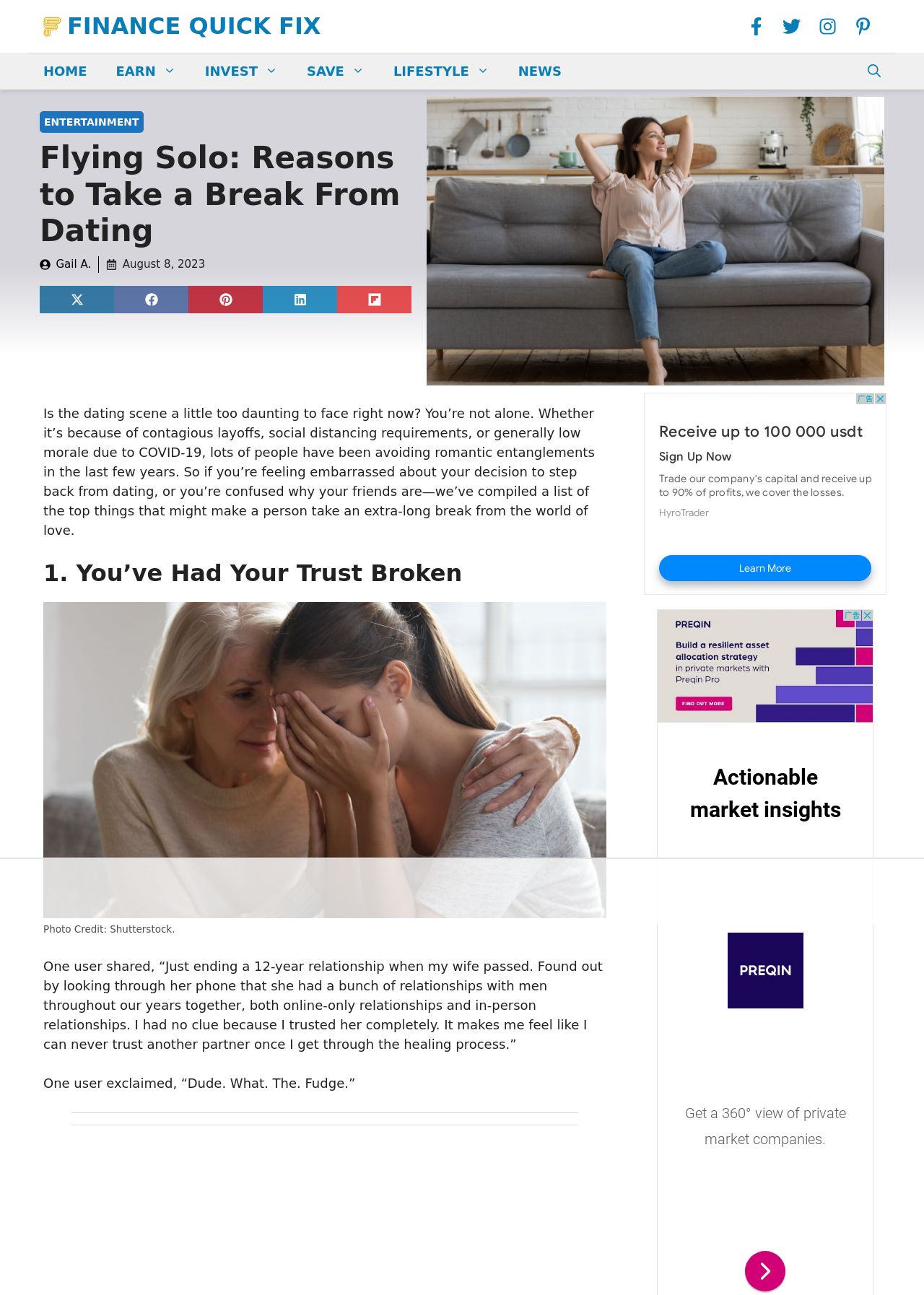Generate a thorough explanation of the webpage's elements.

The webpage is an article titled "Flying Solo: Reasons to Take a Break From Dating" from the website "Finance Quick Fix". At the top, there is a banner with the website's name and a logo. Below the banner, there is a navigation menu with links to different sections of the website, including "HOME", "EARN", "INVEST", "SAVE", "LIFESTYLE", and "NEWS".

The main content of the article is divided into sections, each with a heading and a brief description. The first section has a heading "Flying Solo: Reasons to Take a Break From Dating" and a brief introduction to the topic. The introduction explains that many people have been avoiding romantic relationships due to various reasons such as contagious layoffs, social distancing requirements, and low morale caused by COVID-19.

Below the introduction, there are several links to share the article on social media platforms such as Twitter, Facebook, Pinterest, LinkedIn, and Flip it. Next to the sharing links, there is a section with a heading "1. You've Had Your Trust Broken" and a figure with a caption "Photo Credit: Shutterstock." This section appears to be the start of a list of reasons why people might take a break from dating.

The article continues with a user's personal story about having their trust broken in a previous relationship, followed by a quote from another user expressing shock and disbelief. The webpage also contains two advertisements, one on the right side and another at the bottom.

Overall, the webpage is a well-structured article with a clear title, navigation menu, and main content divided into sections with headings and brief descriptions. The use of images, figures, and quotes adds visual interest and breaks up the text, making the article easy to read and understand.